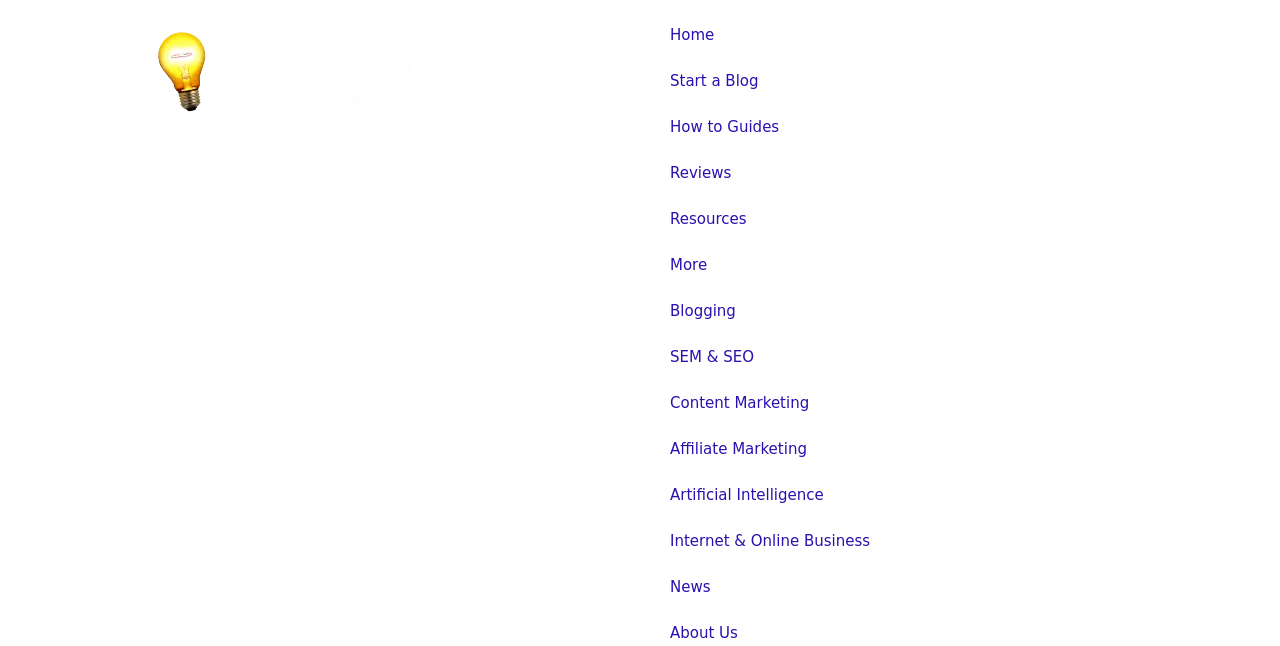From the screenshot, find the bounding box of the UI element matching this description: "Internet & Online Business". Supply the bounding box coordinates in the form [left, top, right, bottom], each a float between 0 and 1.

[0.508, 0.802, 0.961, 0.873]